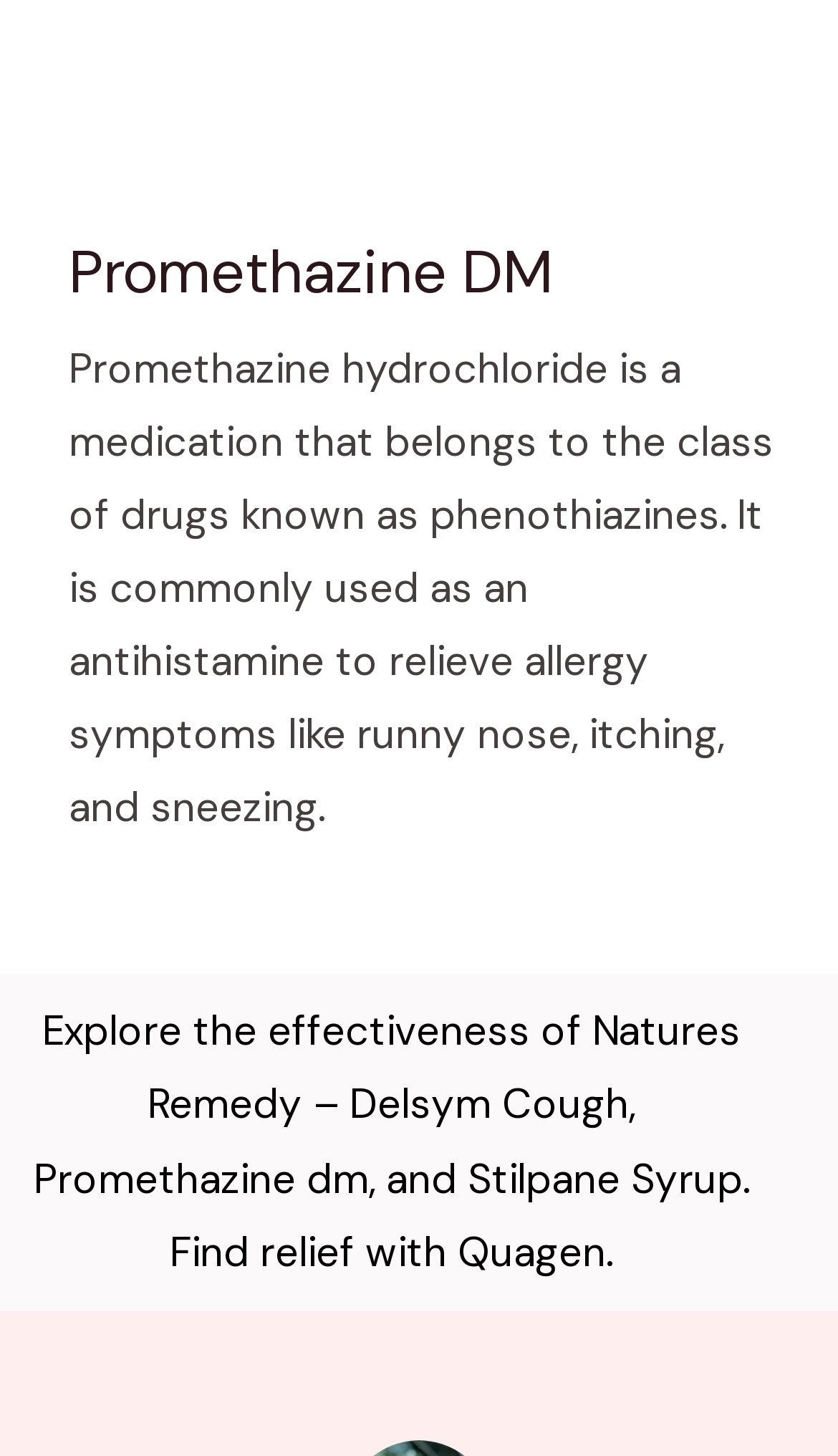What is Promethazine hydrochloride used for?
Based on the image, answer the question with a single word or brief phrase.

relieve allergy symptoms